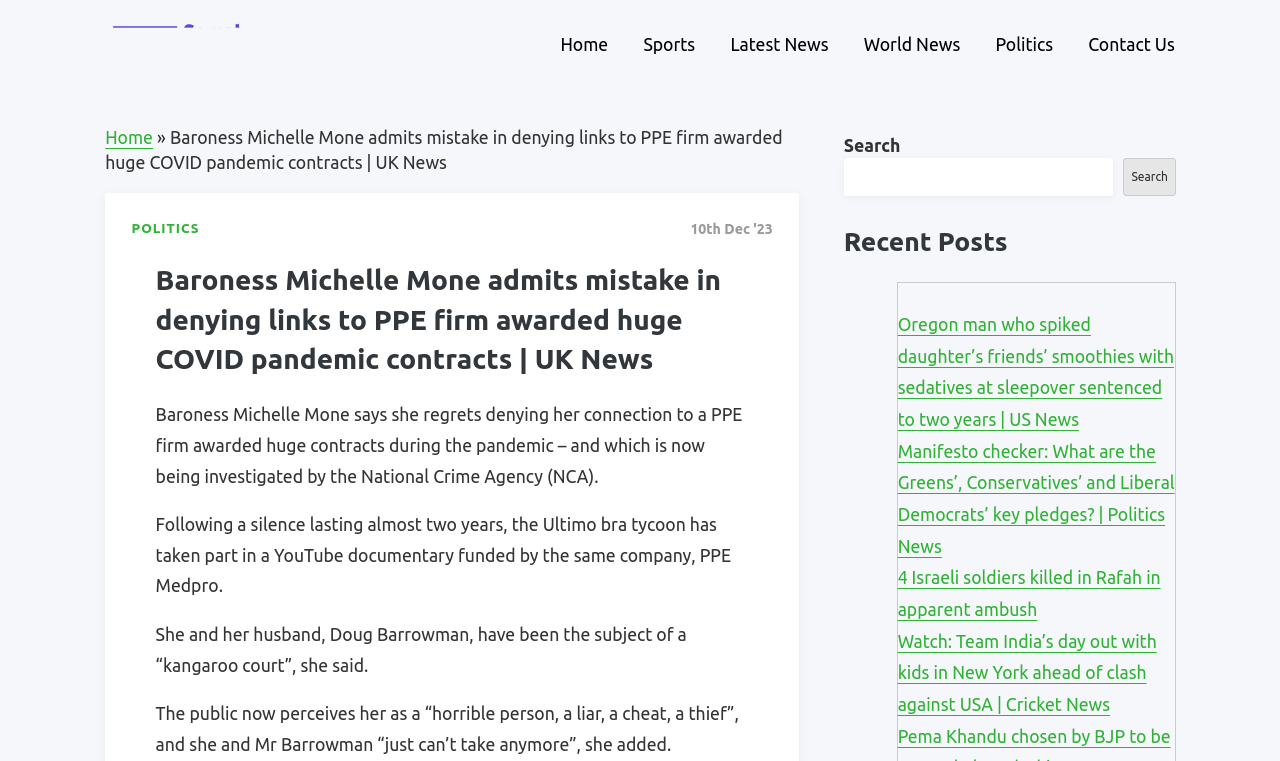What is the name of the person mentioned in the news article?
Please provide a single word or phrase as your answer based on the image.

Baroness Michelle Mone